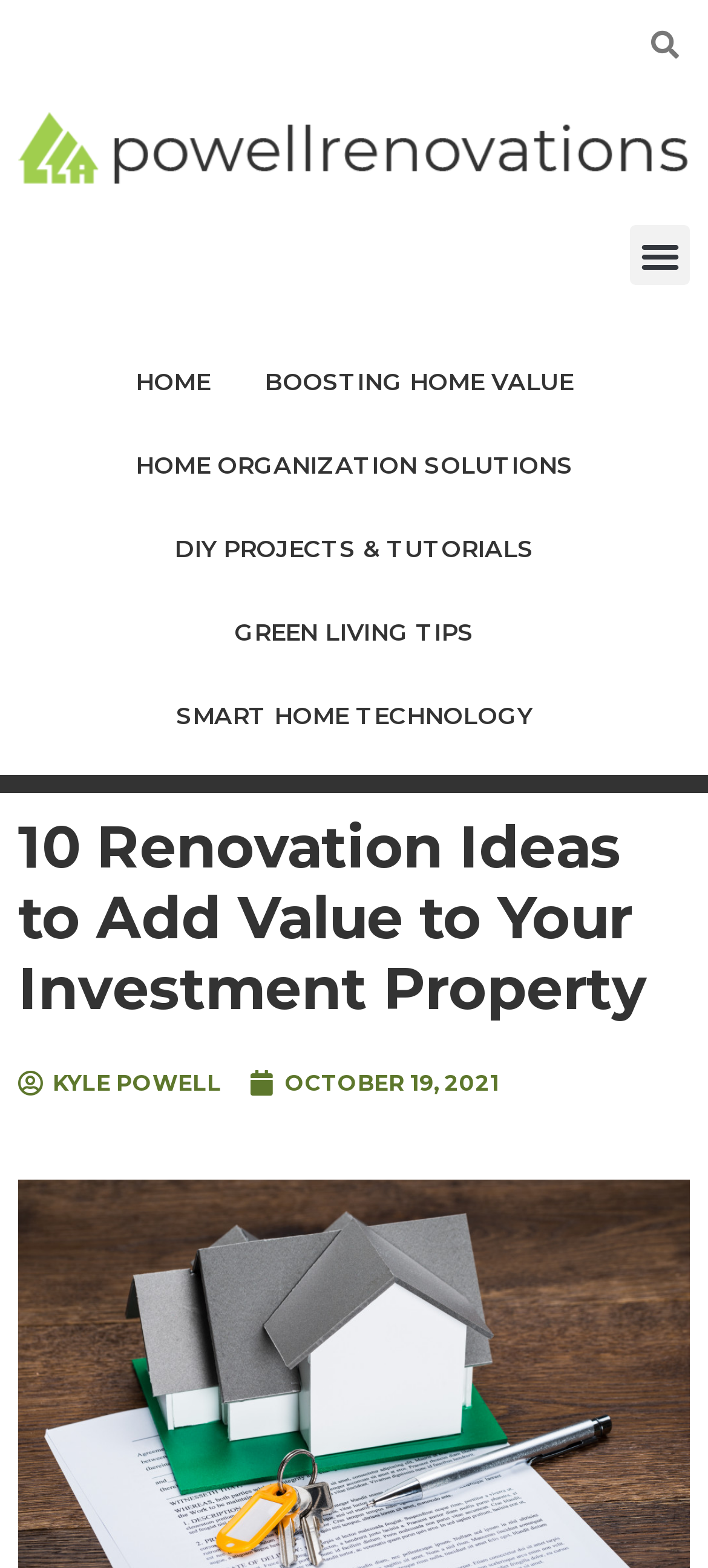Determine the bounding box coordinates of the clickable element to complete this instruction: "read the article about renovation ideas". Provide the coordinates in the format of four float numbers between 0 and 1, [left, top, right, bottom].

[0.026, 0.518, 0.974, 0.653]